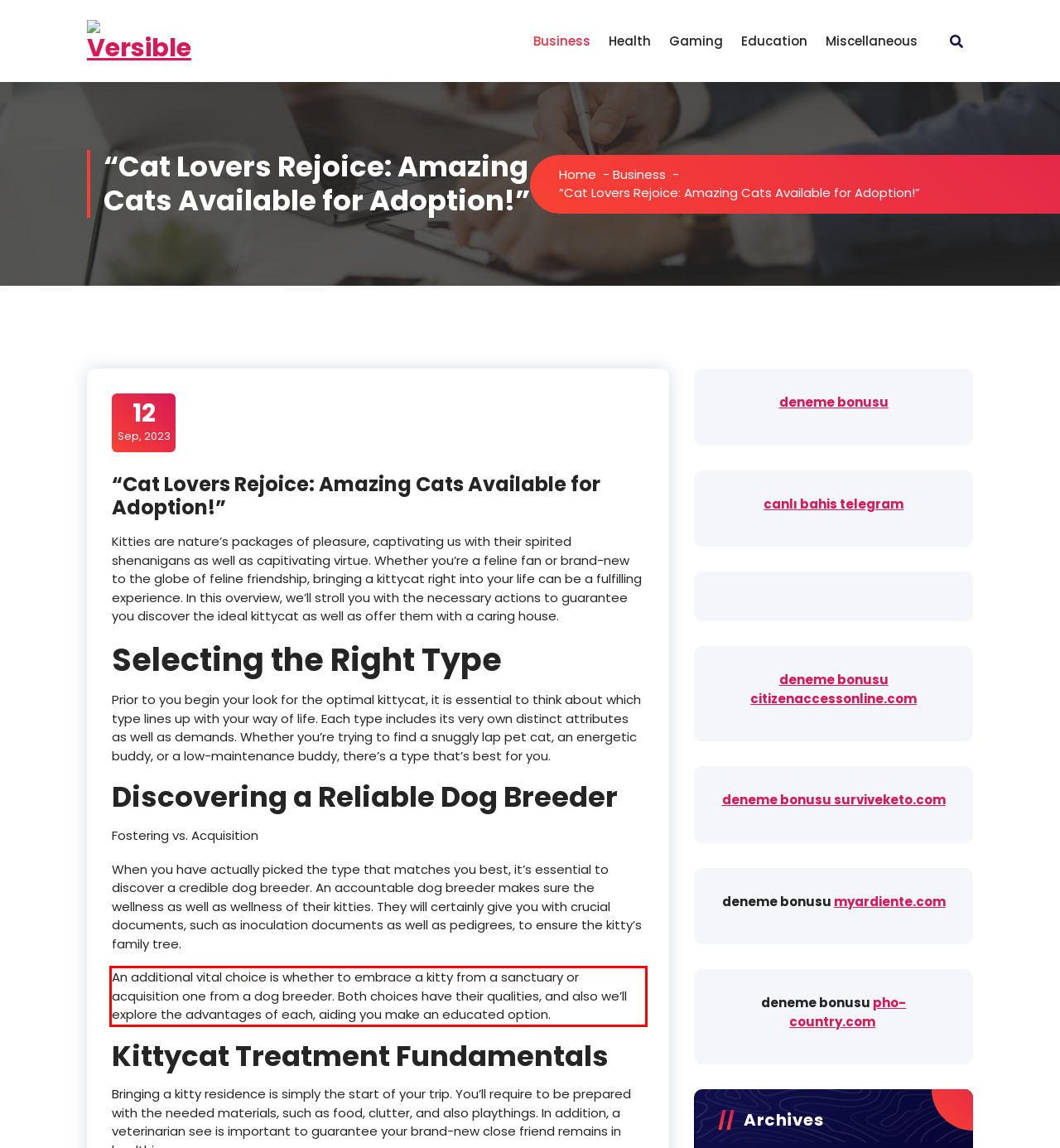The screenshot provided shows a webpage with a red bounding box. Apply OCR to the text within this red bounding box and provide the extracted content.

An additional vital choice is whether to embrace a kitty from a sanctuary or acquisition one from a dog breeder. Both choices have their qualities, and also we’ll explore the advantages of each, aiding you make an educated option.